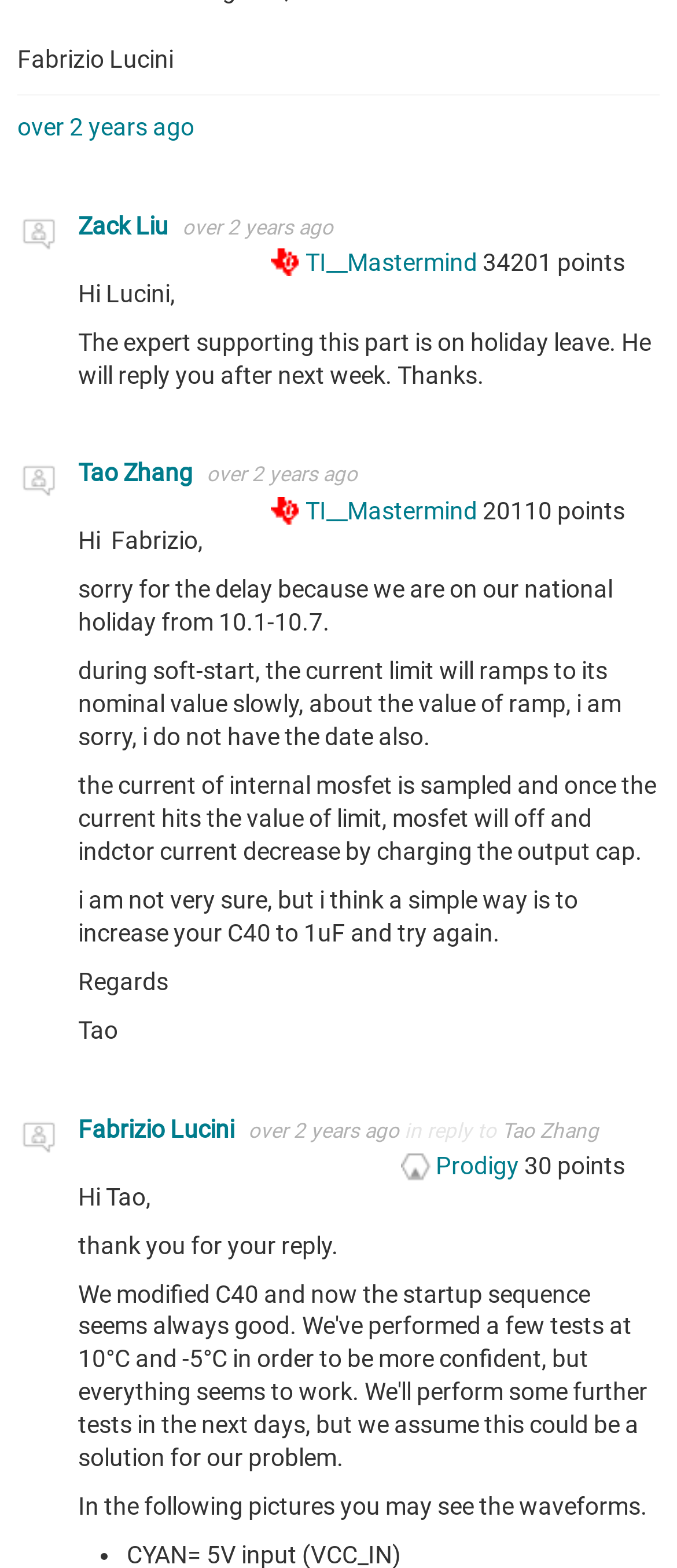Respond to the question below with a single word or phrase: What is the points value of TI__Mastermind?

34201 points